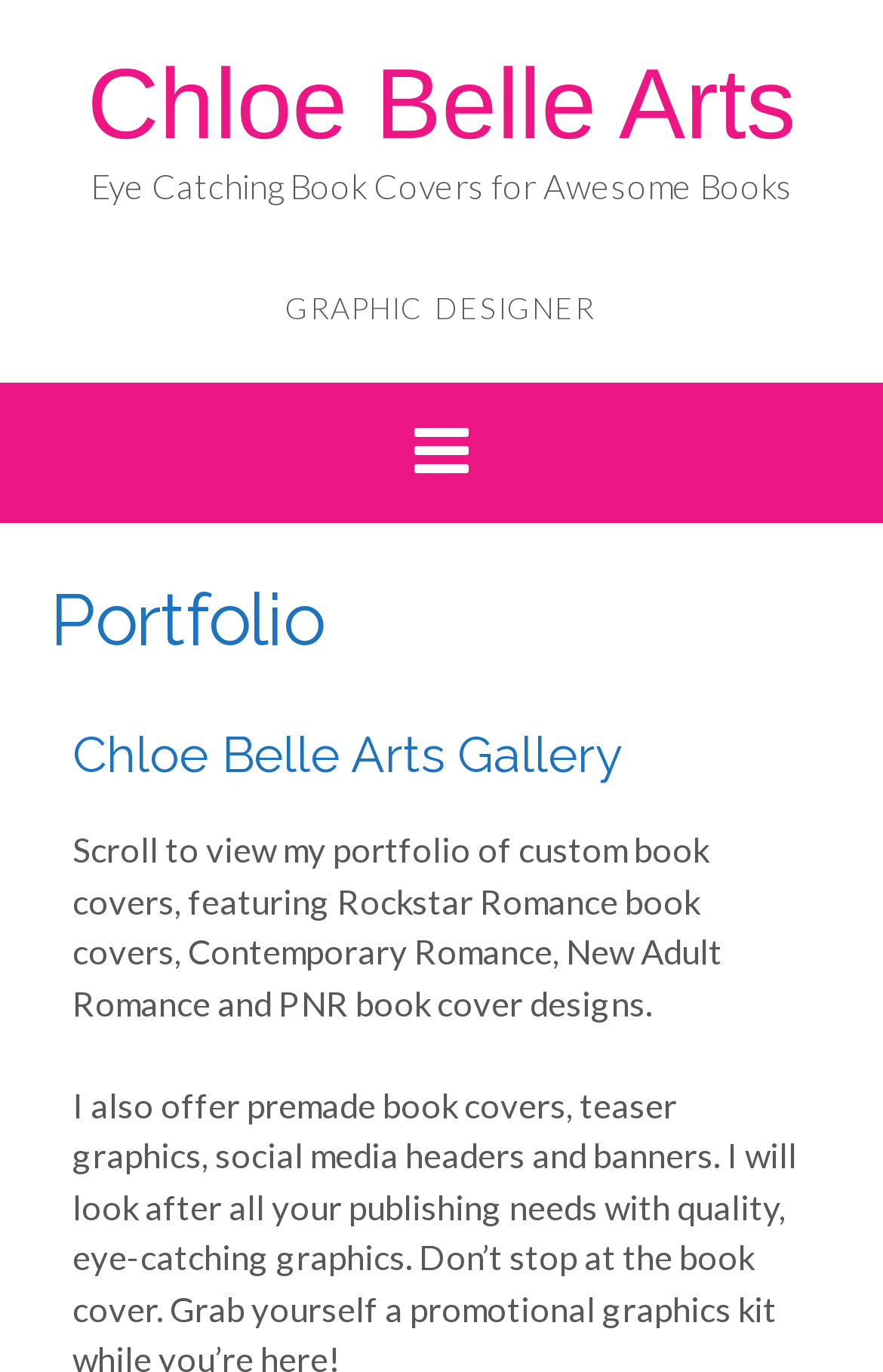What is the purpose of the webpage?
Answer the question in a detailed and comprehensive manner.

The purpose of the webpage can be determined by looking at the overall structure of the webpage, which includes a heading 'Portfolio' and a subheading 'Chloe Belle Arts Gallery', and also by reading the StaticText element 'Scroll to view my portfolio of custom book covers...' which suggests that the webpage is meant to showcase book covers.